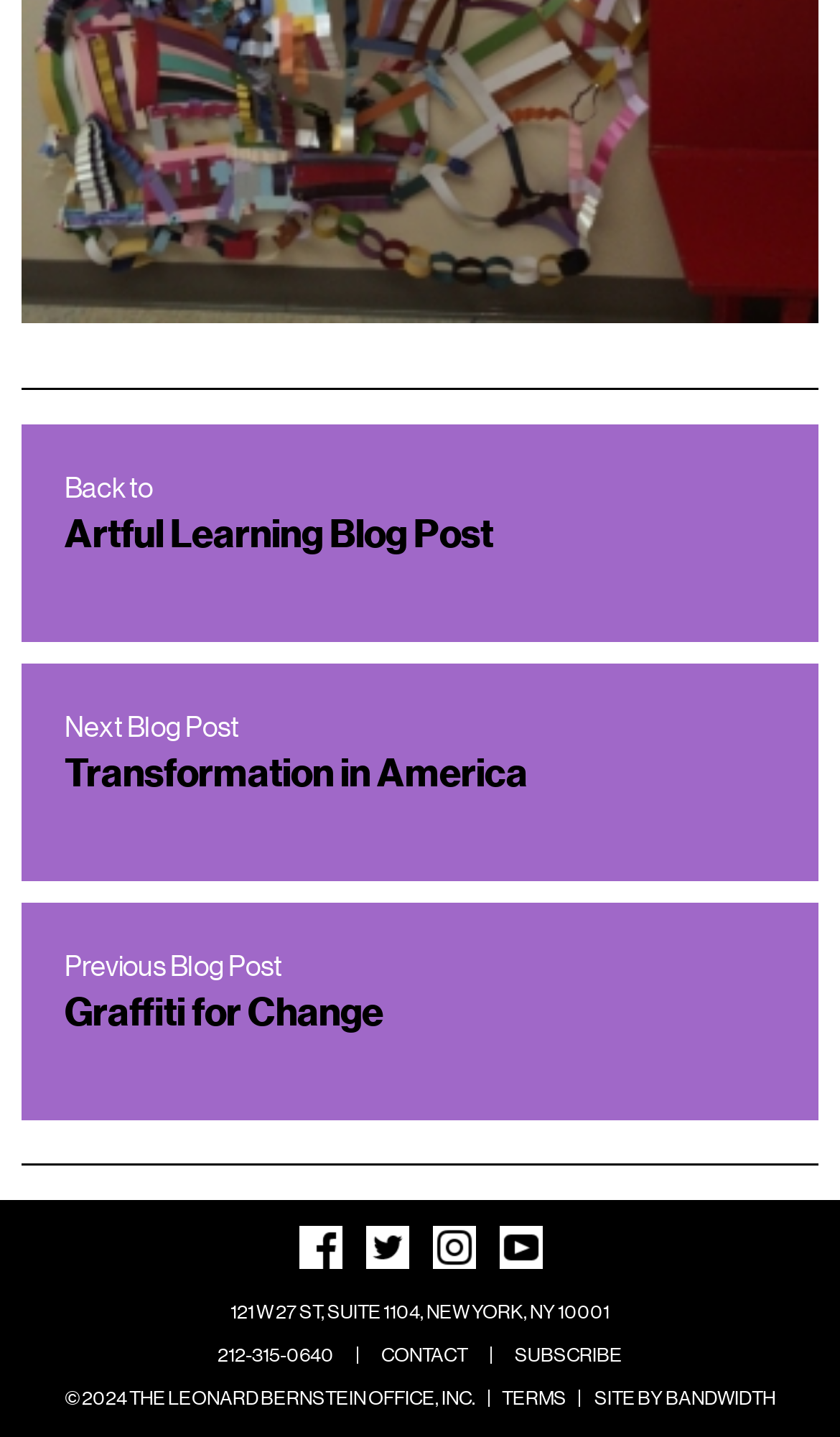Determine the bounding box coordinates of the region that needs to be clicked to achieve the task: "Go back to Artful Learning Blog Post".

[0.026, 0.295, 0.974, 0.447]